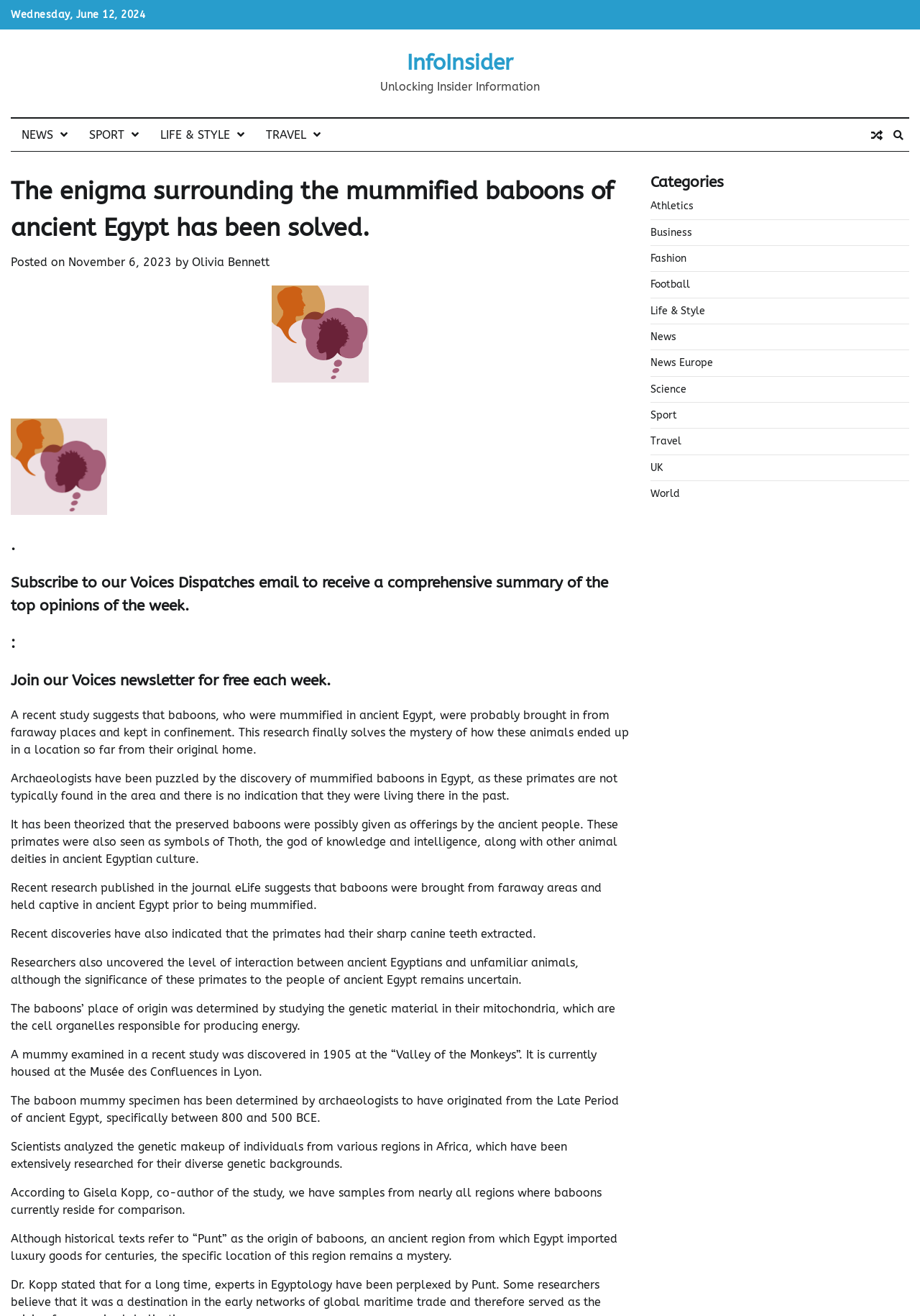Determine the bounding box for the UI element as described: "November 6, 2023". The coordinates should be represented as four float numbers between 0 and 1, formatted as [left, top, right, bottom].

[0.074, 0.194, 0.187, 0.204]